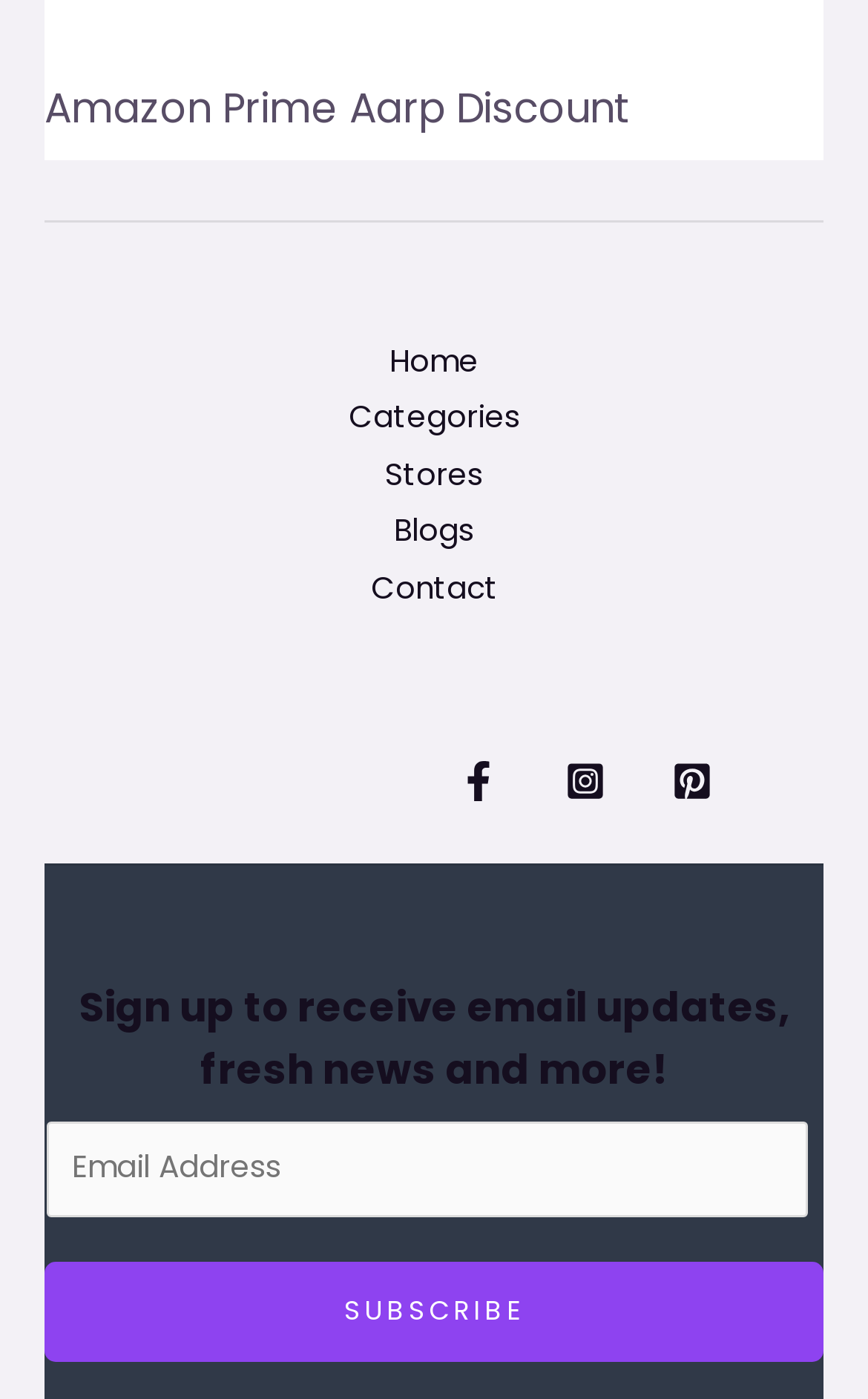Kindly determine the bounding box coordinates for the clickable area to achieve the given instruction: "Read the blog".

None